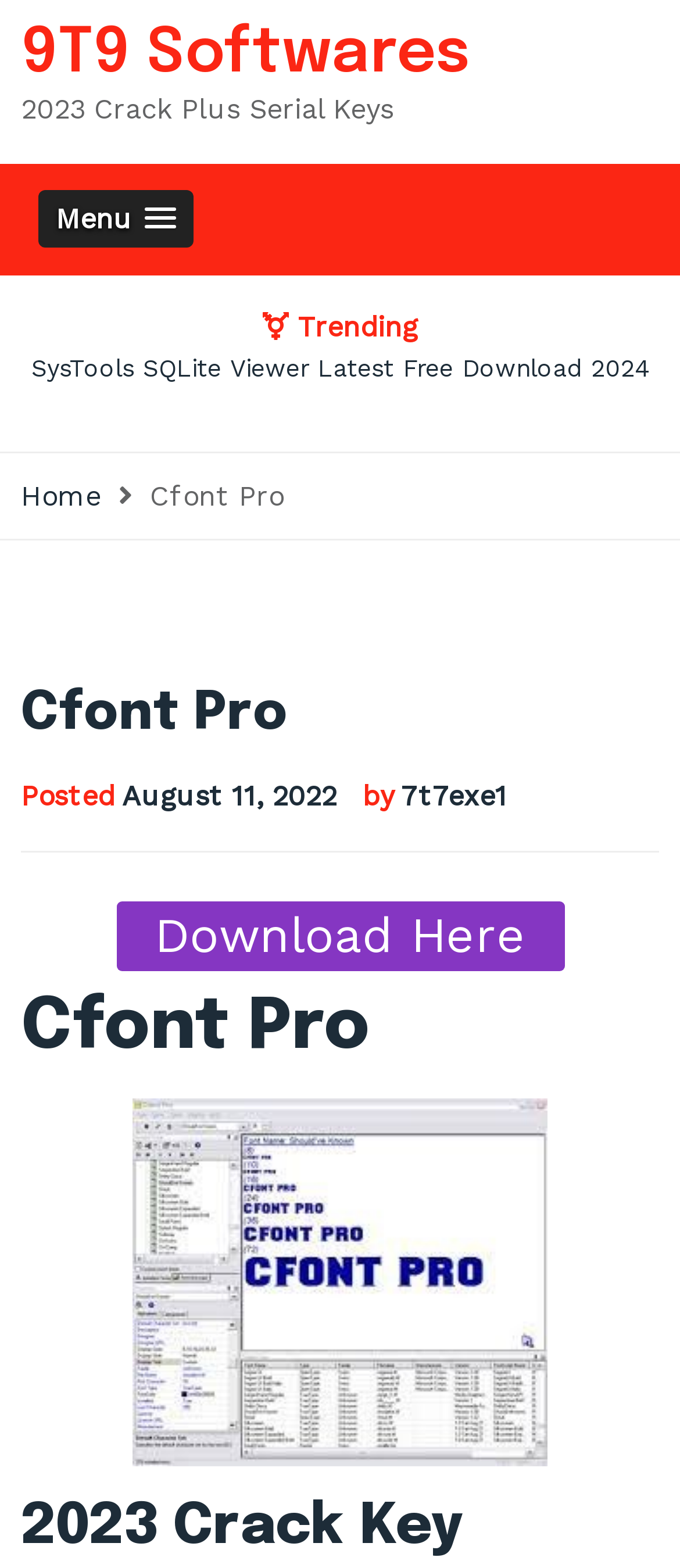What is the purpose of the 'Download Here' button?
Refer to the image and give a detailed answer to the question.

Based on the webpage structure, I found a button element with the text 'Download Here' which is located near the 'Cfont Pro' heading and image elements, indicating that its purpose is to download the Cfont Pro software.